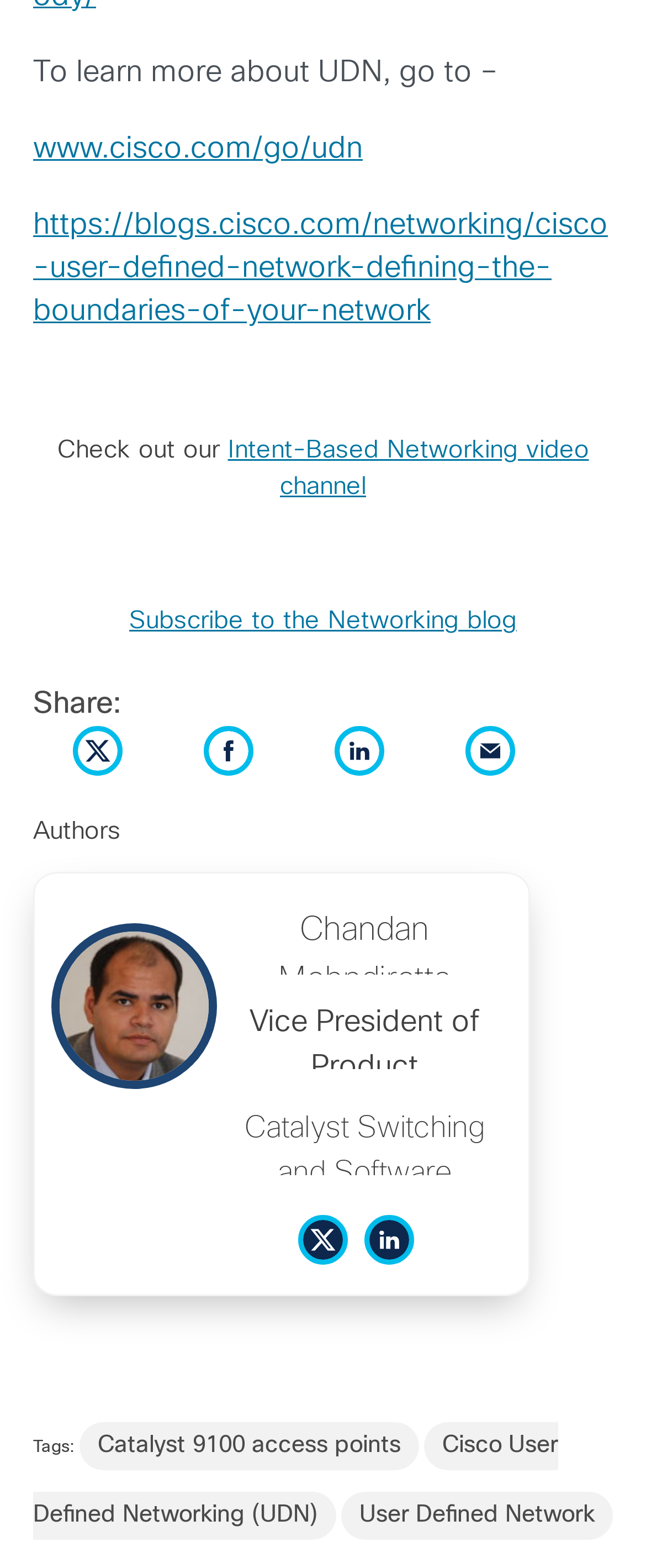How many social media platforms can you share the blog post on?
Look at the image and respond to the question as thoroughly as possible.

There are four social media platforms listed on the webpage where you can share the blog post: Twitter, Facebook, LinkedIn, and another unspecified platform.